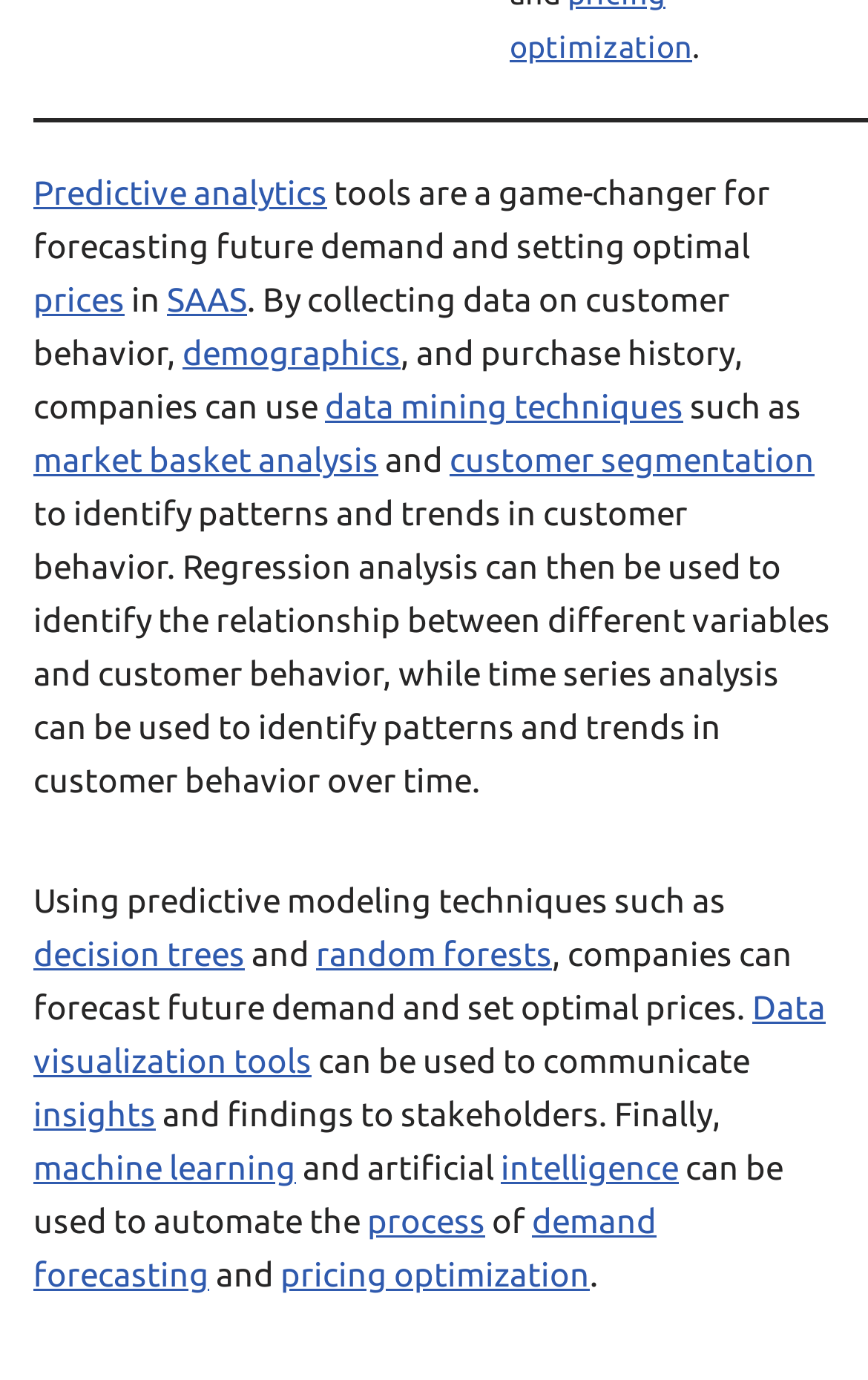Could you determine the bounding box coordinates of the clickable element to complete the instruction: "Learn more about data mining techniques"? Provide the coordinates as four float numbers between 0 and 1, i.e., [left, top, right, bottom].

[0.374, 0.281, 0.787, 0.309]